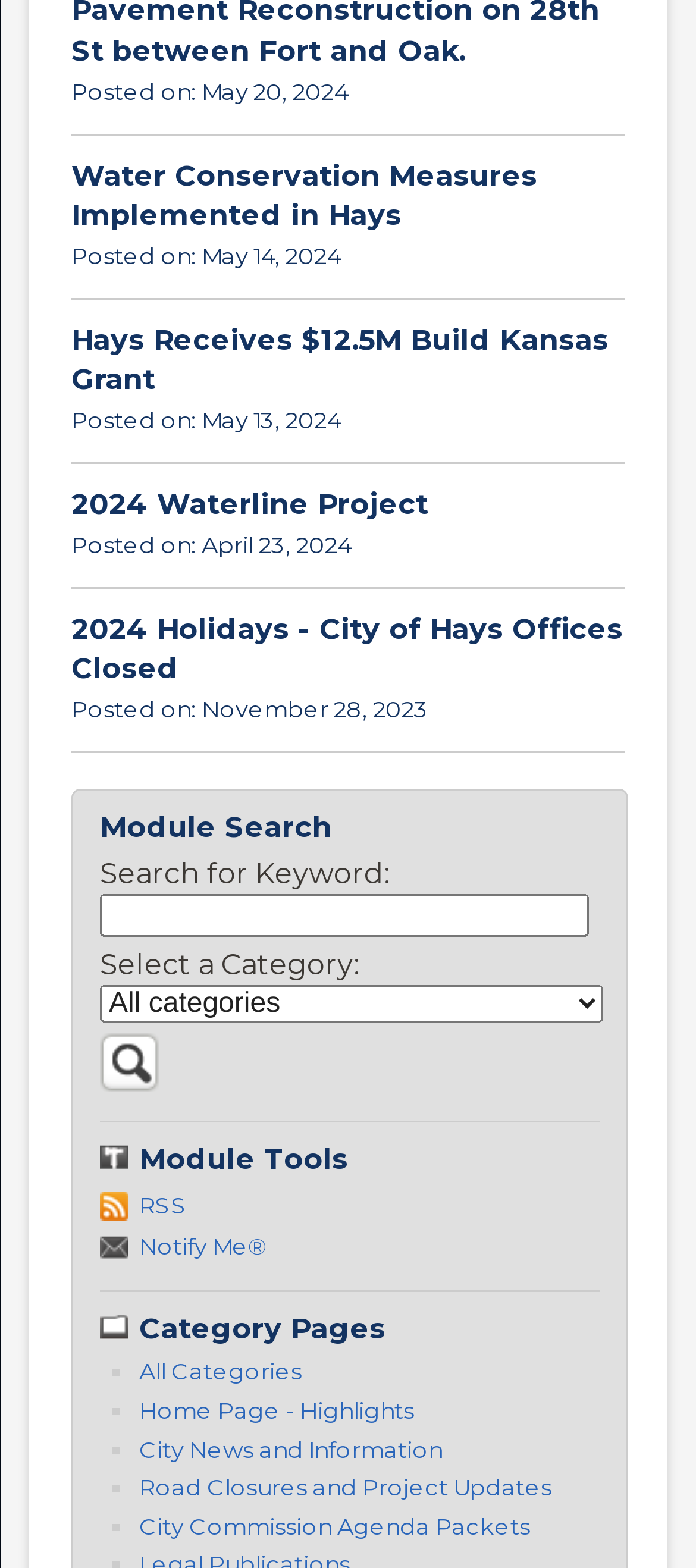What is the function of the button with the 'Search' image? Examine the screenshot and reply using just one word or a brief phrase.

Search news